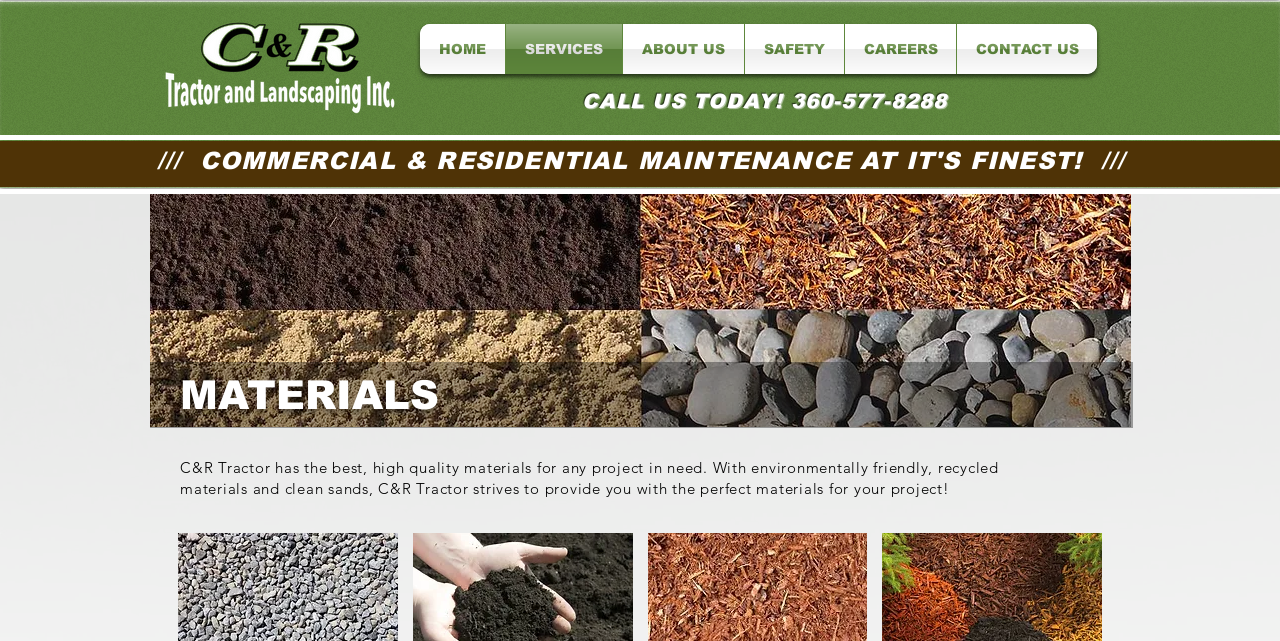What is the main topic of this webpage?
Answer the question using a single word or phrase, according to the image.

Materials